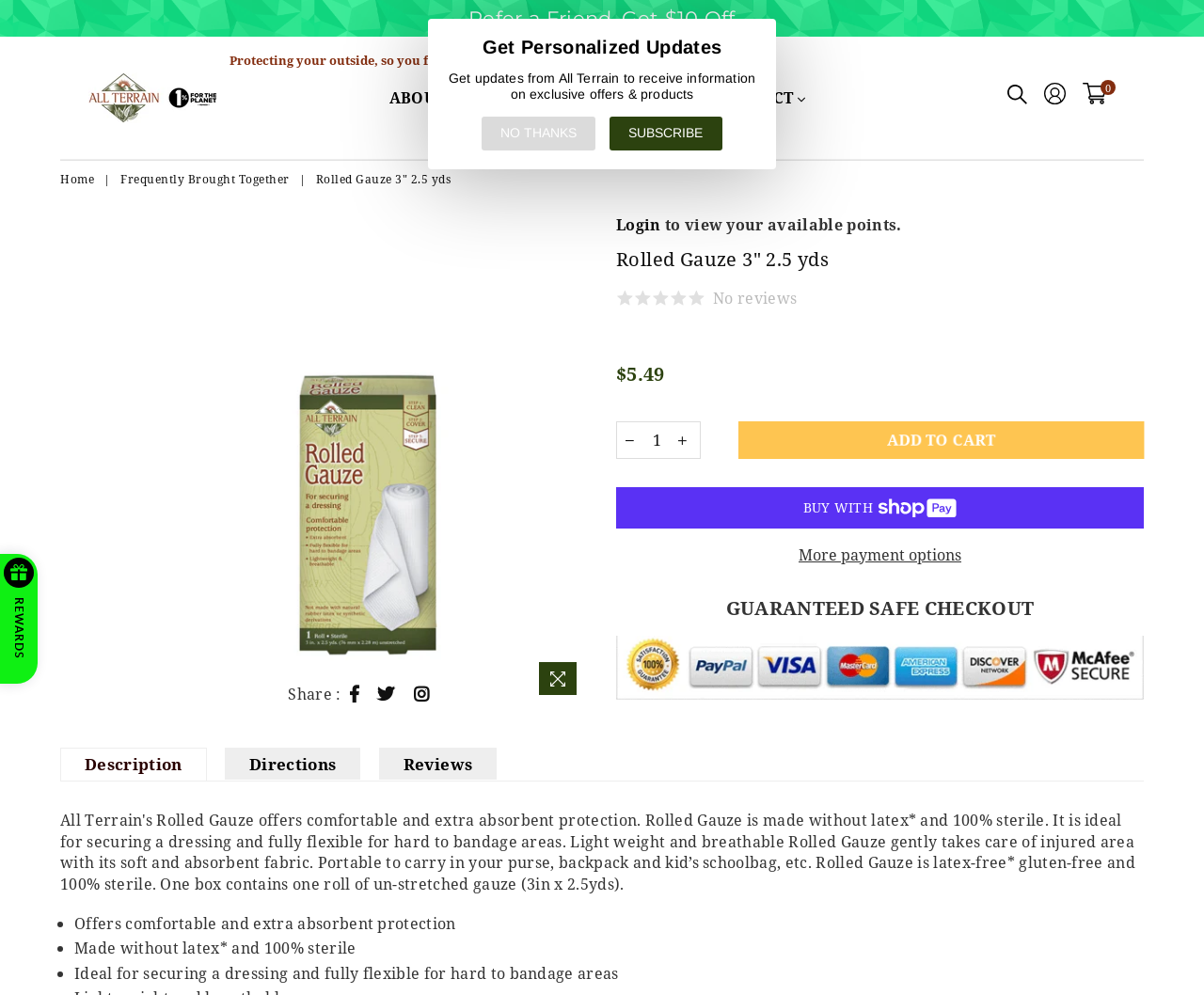Can you give a comprehensive explanation to the question given the content of the image?
What is the regular price of the rolled gauze?

I found the regular price of the rolled gauze by looking at the product information section, where it says 'Regular price $5.49'.